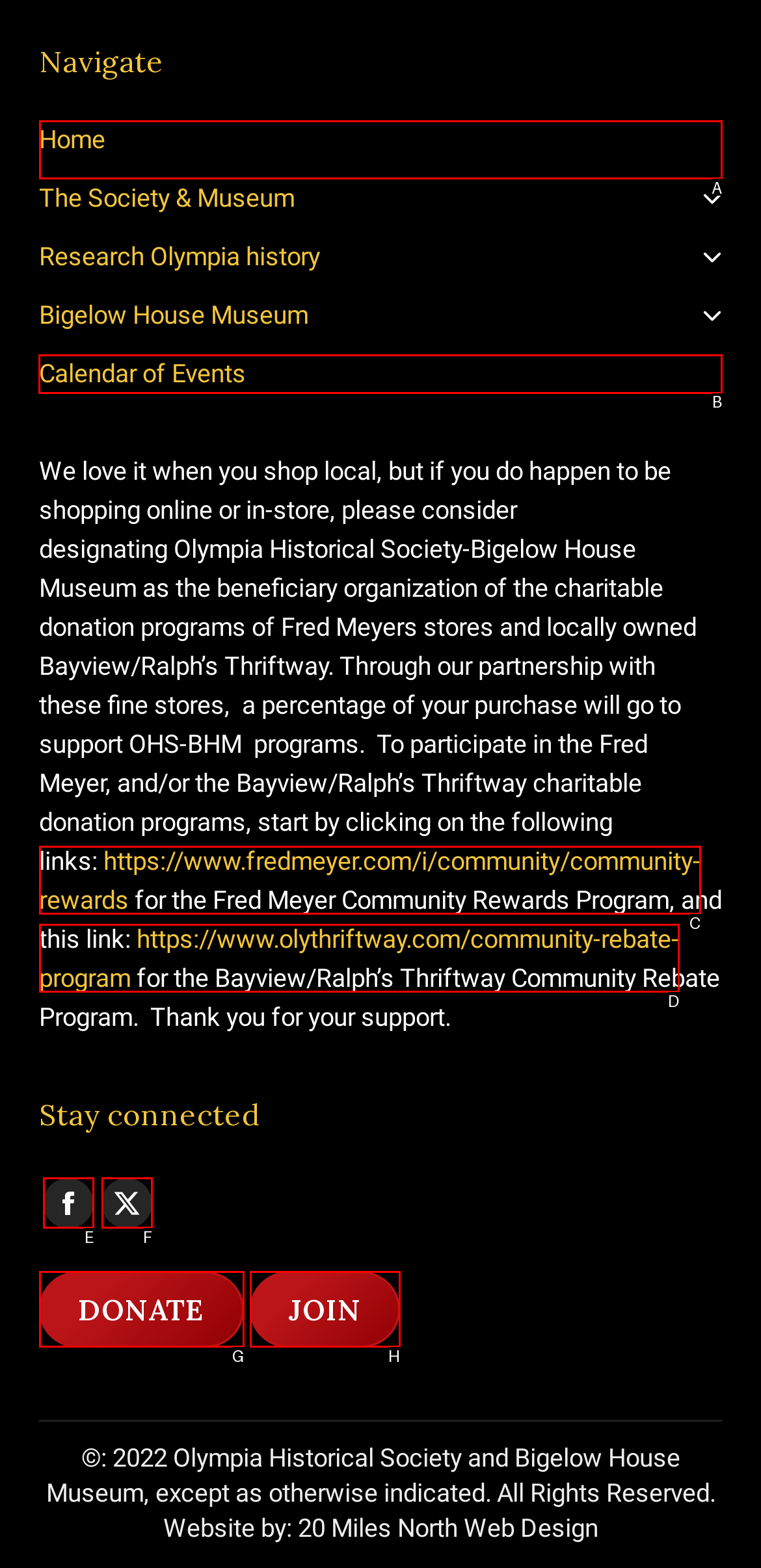Identify the HTML element to click to execute this task: Check the Calendar of Events Respond with the letter corresponding to the proper option.

B